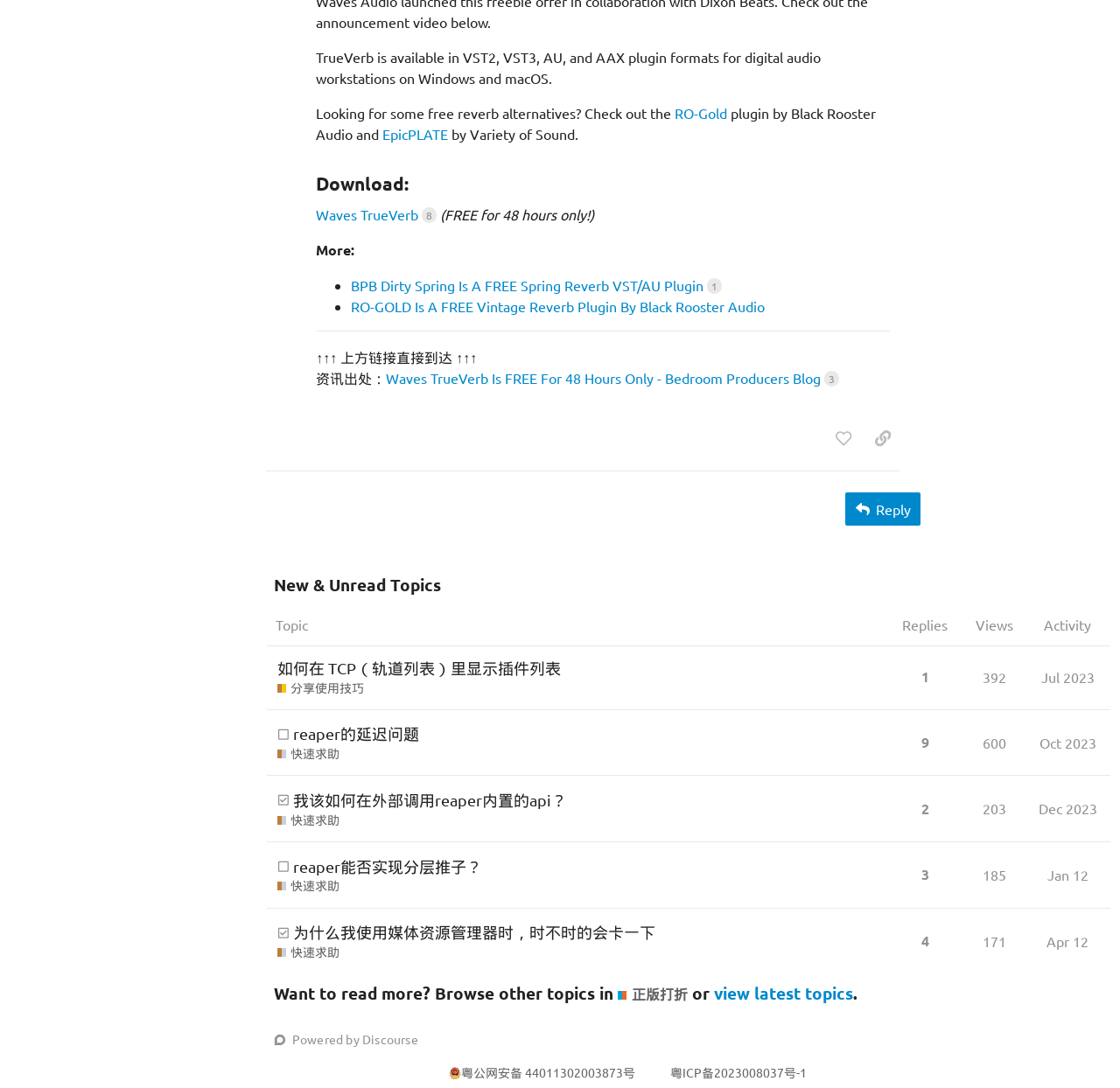Answer the following query concisely with a single word or phrase:
What is the name of the free reverb plugin by Black Rooster Audio?

RO-Gold